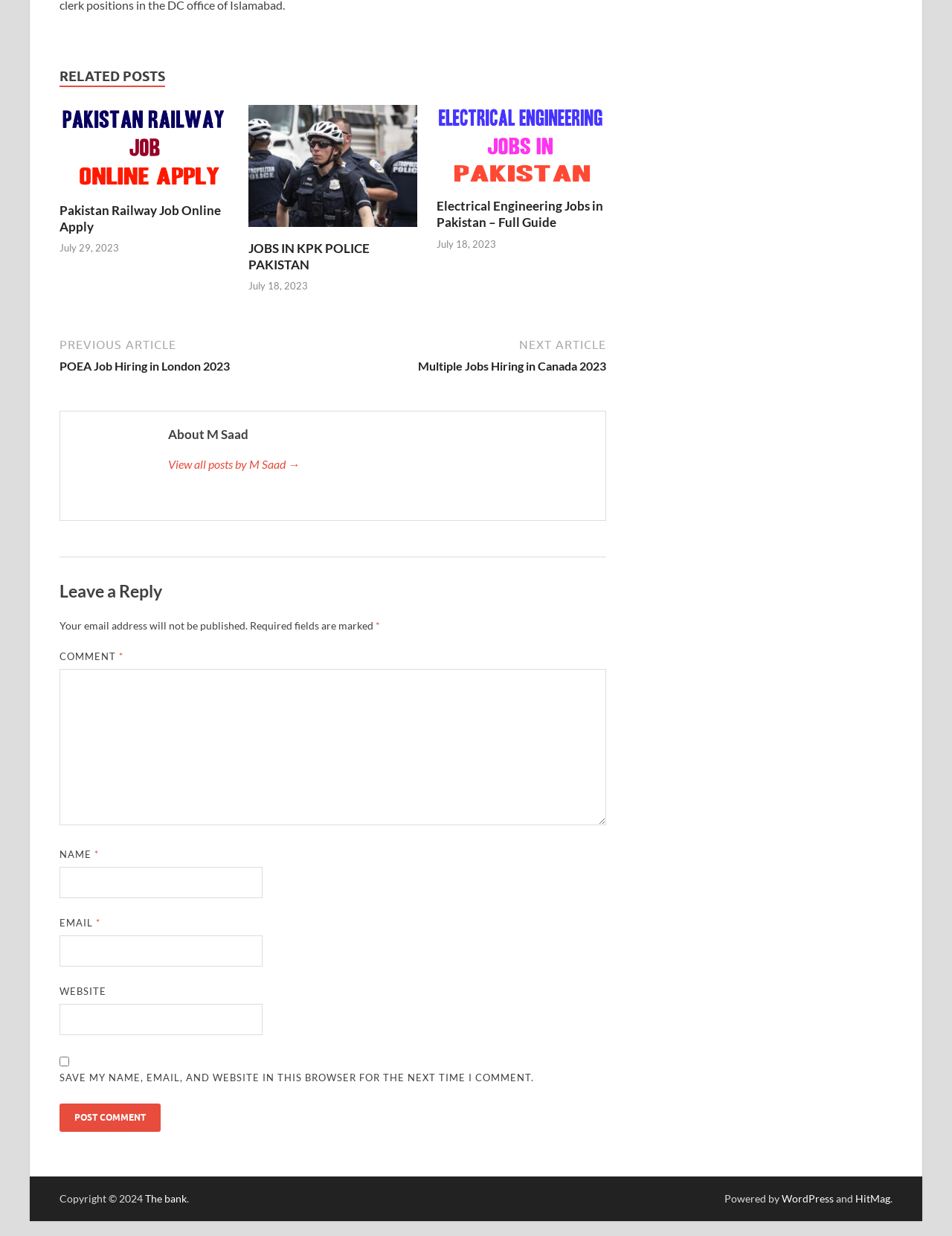Kindly provide the bounding box coordinates of the section you need to click on to fulfill the given instruction: "Click on 'JOBS IN PAKISTAN POLICE'".

[0.261, 0.181, 0.439, 0.192]